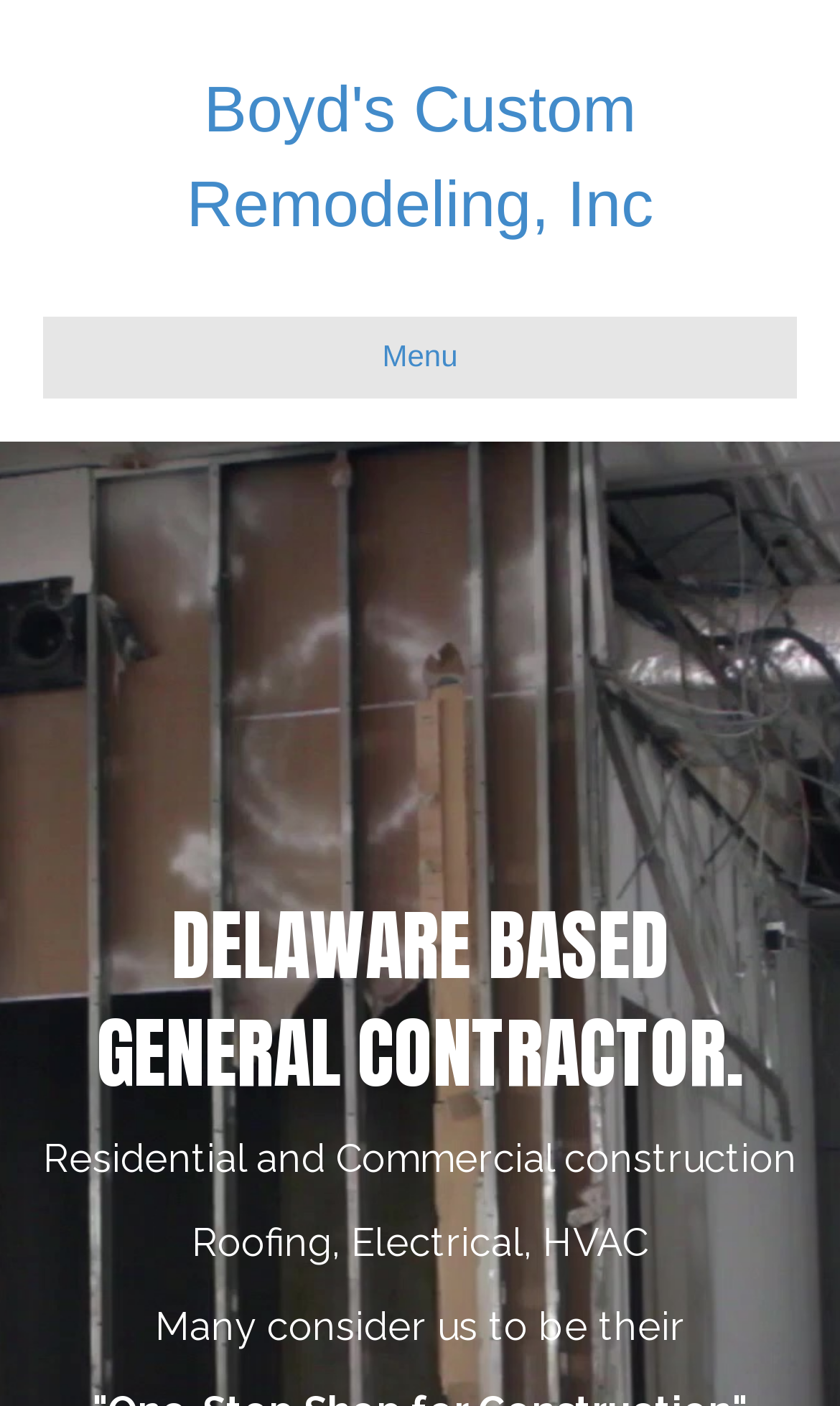What is the phrase that describes the company's reputation?
Based on the image, provide a one-word or brief-phrase response.

Many consider us to be their